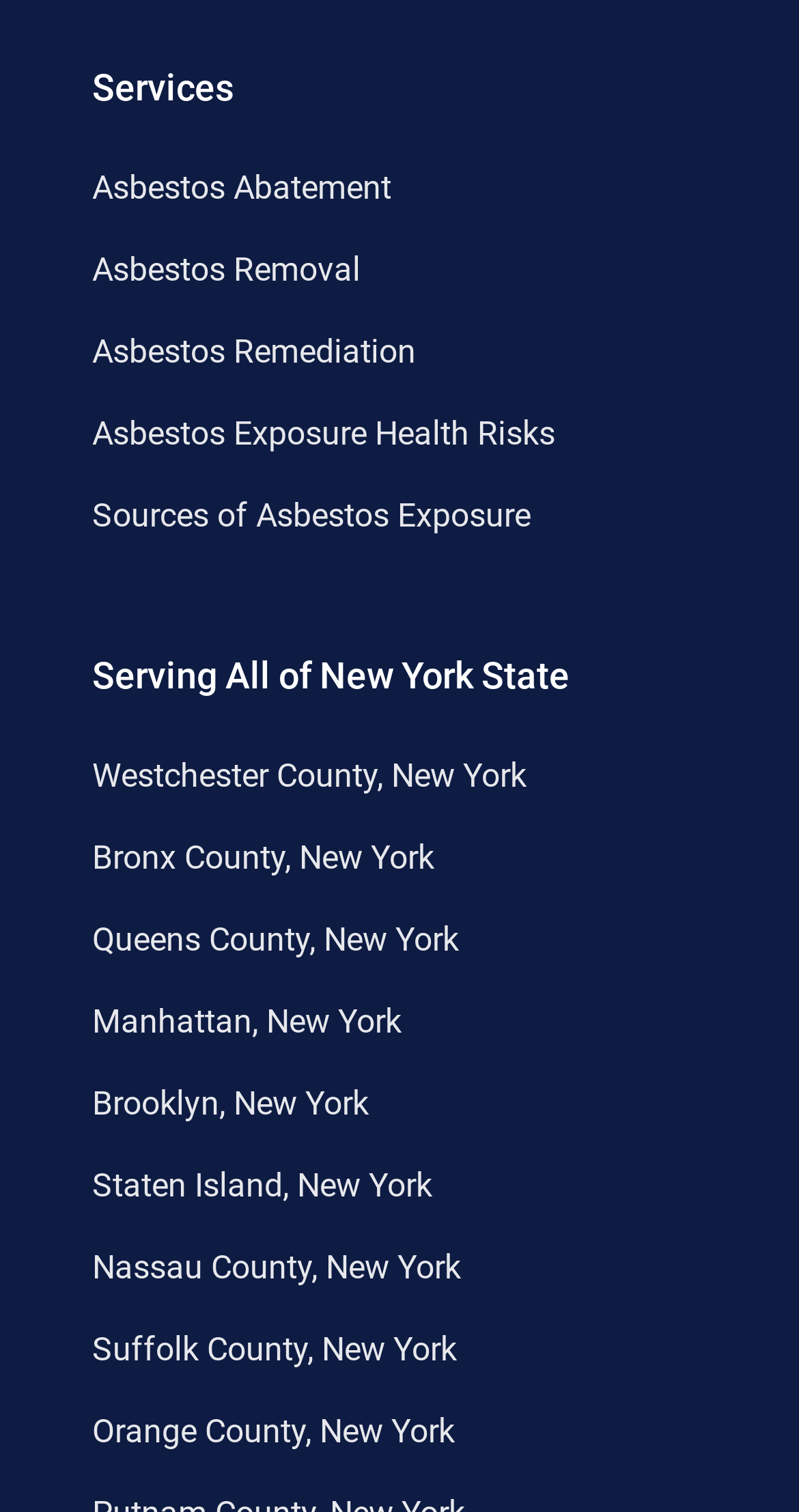Determine the bounding box coordinates of the area to click in order to meet this instruction: "Click on Asbestos Abatement service".

[0.115, 0.11, 0.49, 0.136]